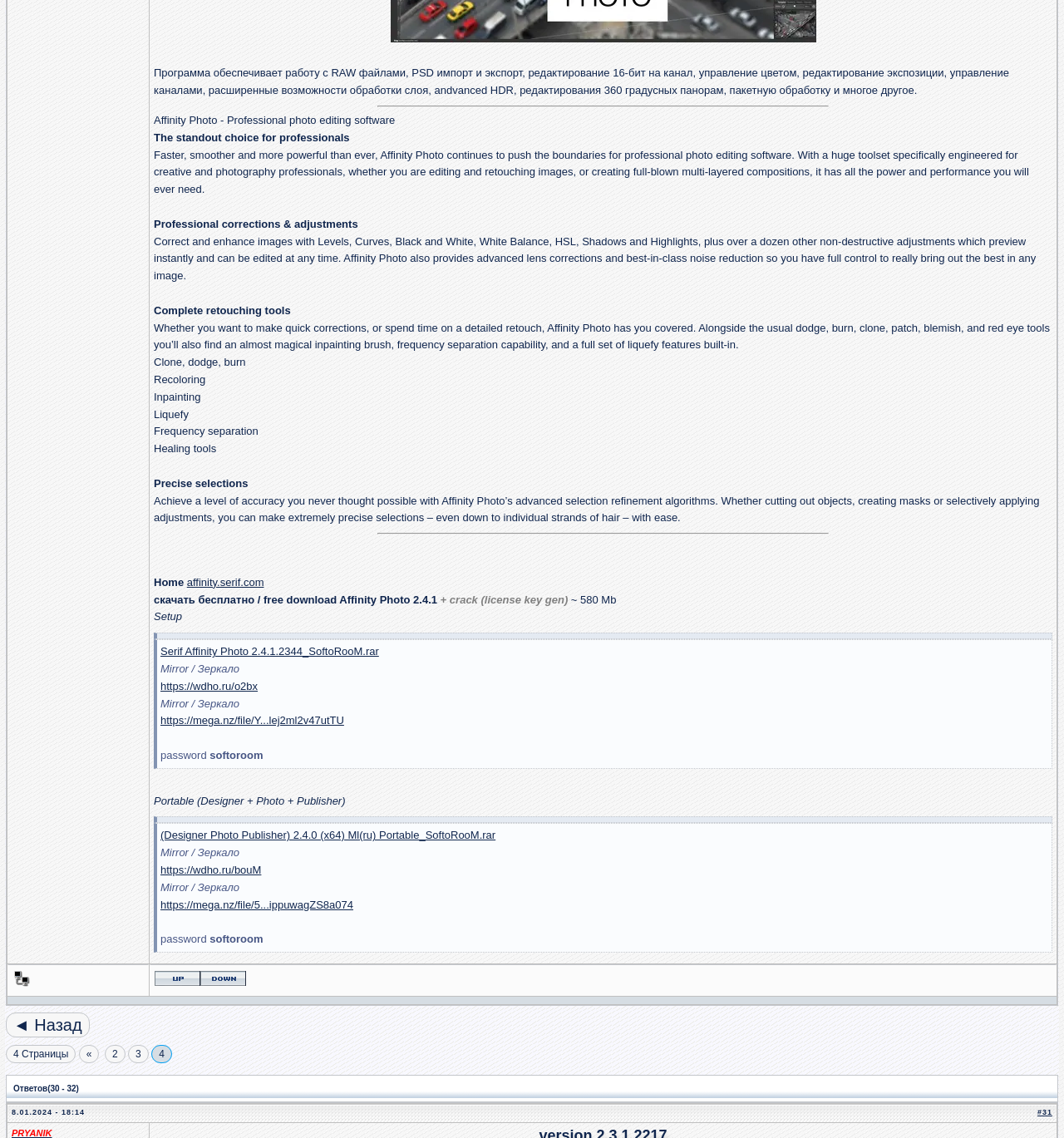Provide the bounding box coordinates for the UI element described in this sentence: "title="LiveInternet"". The coordinates should be four float values between 0 and 1, i.e., [left, top, right, bottom].

[0.488, 0.767, 0.512, 0.778]